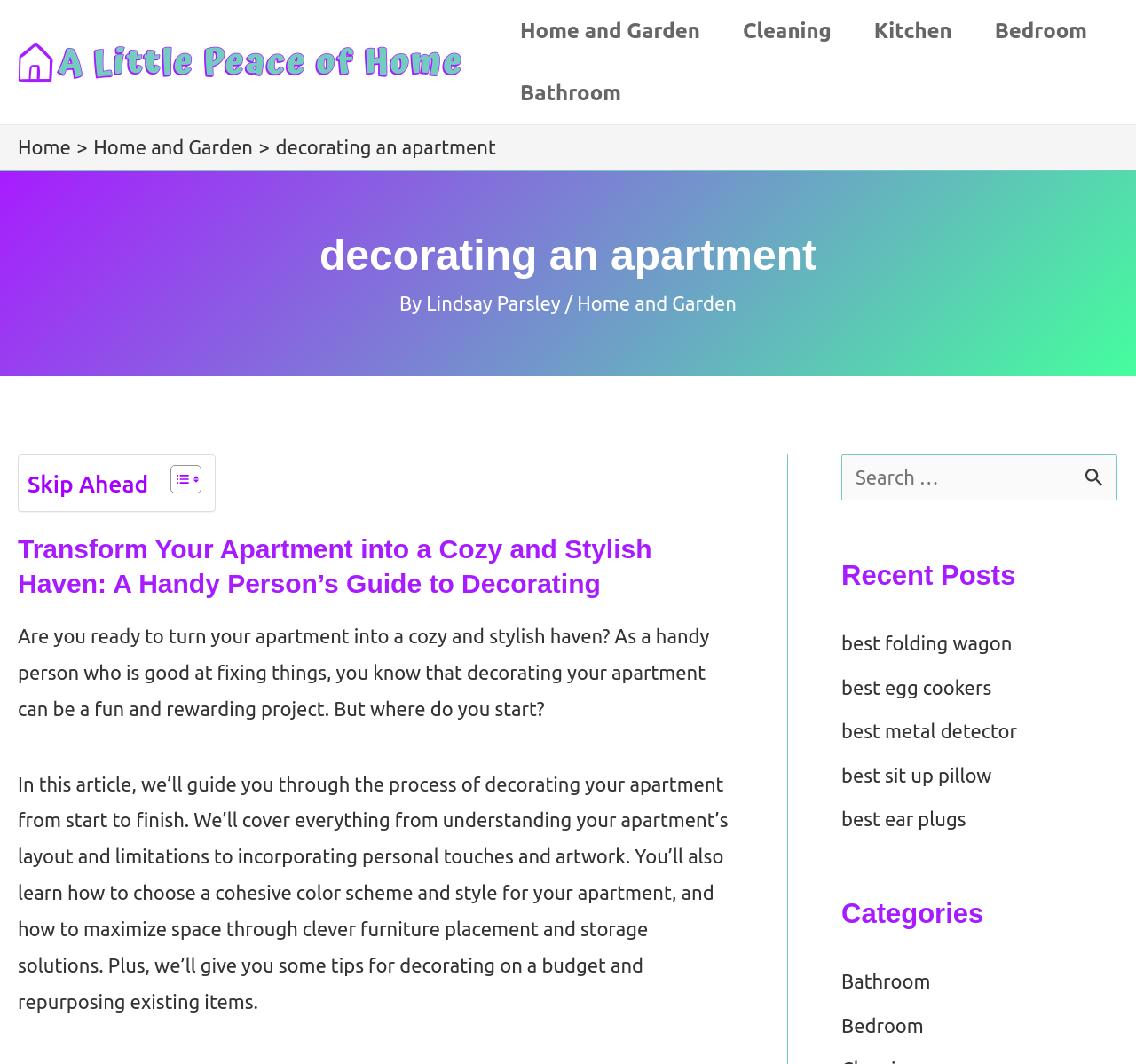Please find the bounding box coordinates of the element that you should click to achieve the following instruction: "Search for something". The coordinates should be presented as four float numbers between 0 and 1: [left, top, right, bottom].

[0.741, 0.427, 0.984, 0.471]